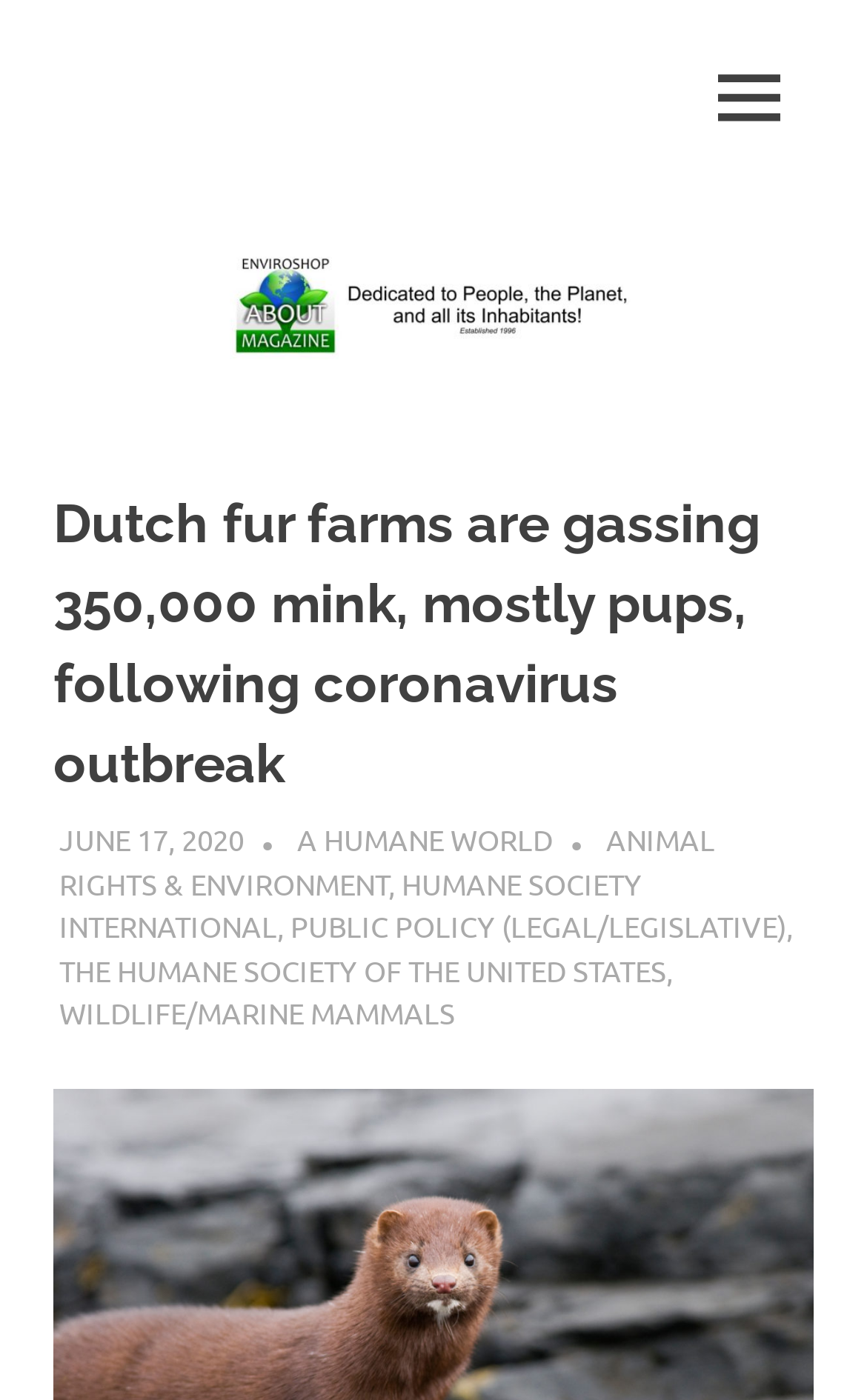Mark the bounding box of the element that matches the following description: "Wildlife/Marine Mammals".

[0.068, 0.71, 0.525, 0.737]